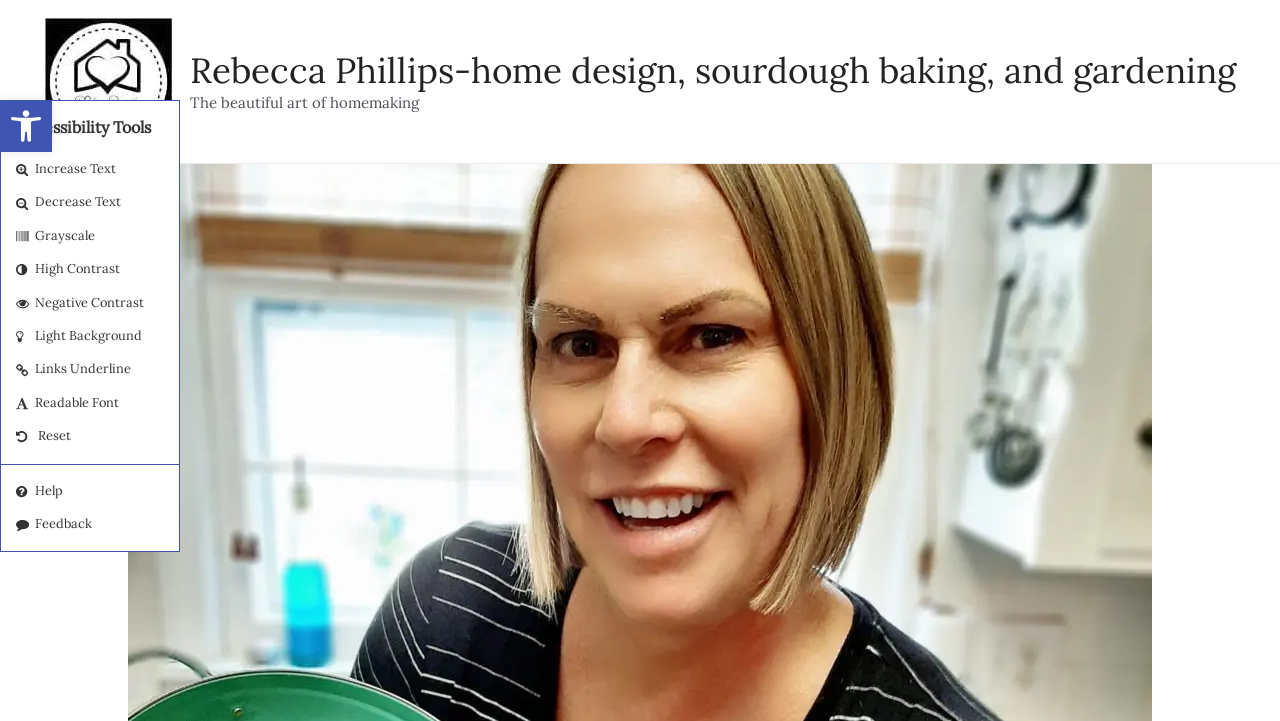Answer the following inquiry with a single word or phrase:
What is the image above the link 'Rebecca Phillips-home design, sourdough baking, and gardening'?

Author's profile picture